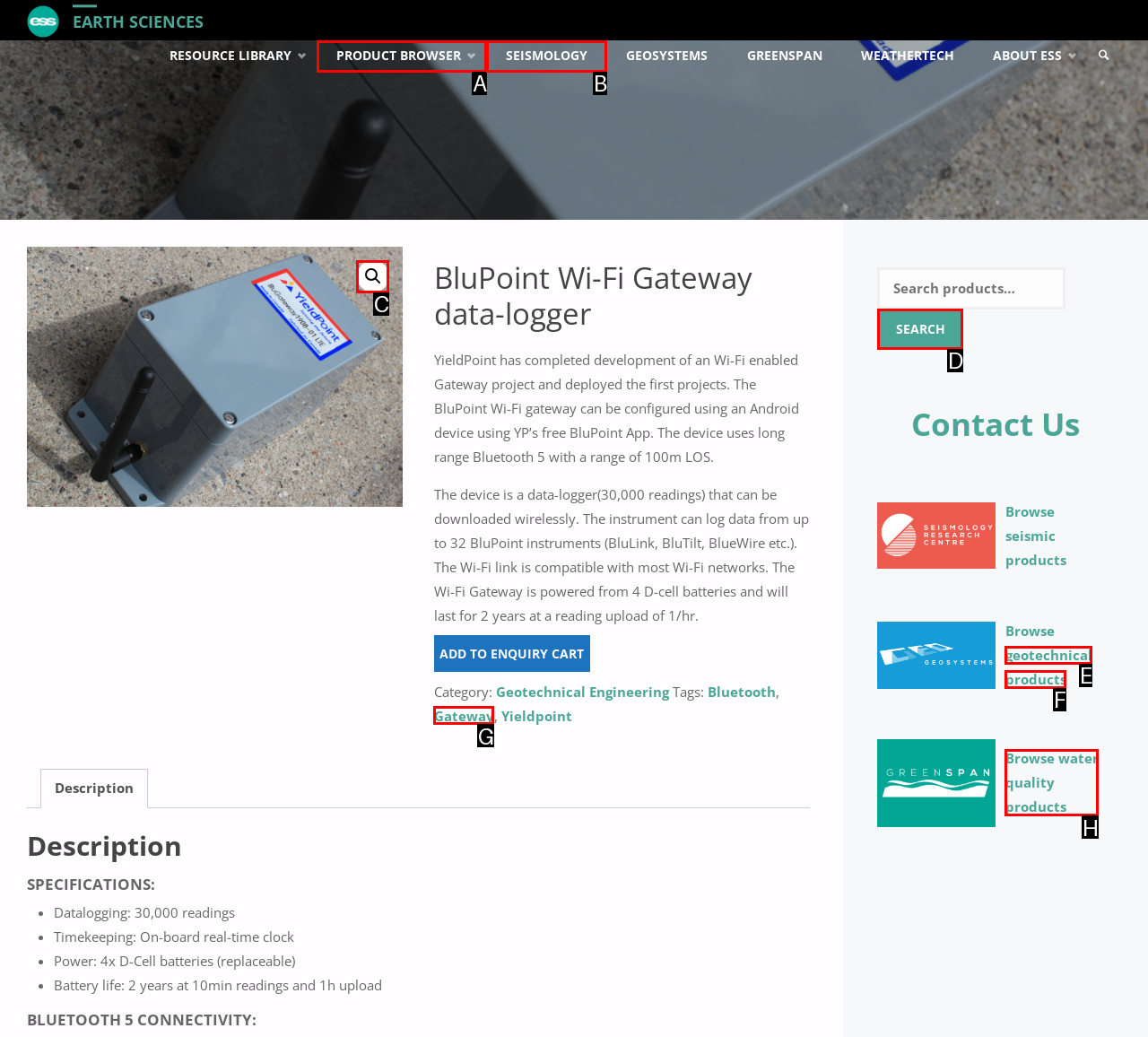Specify which HTML element I should click to complete this instruction: Browse water quality products Answer with the letter of the relevant option.

H